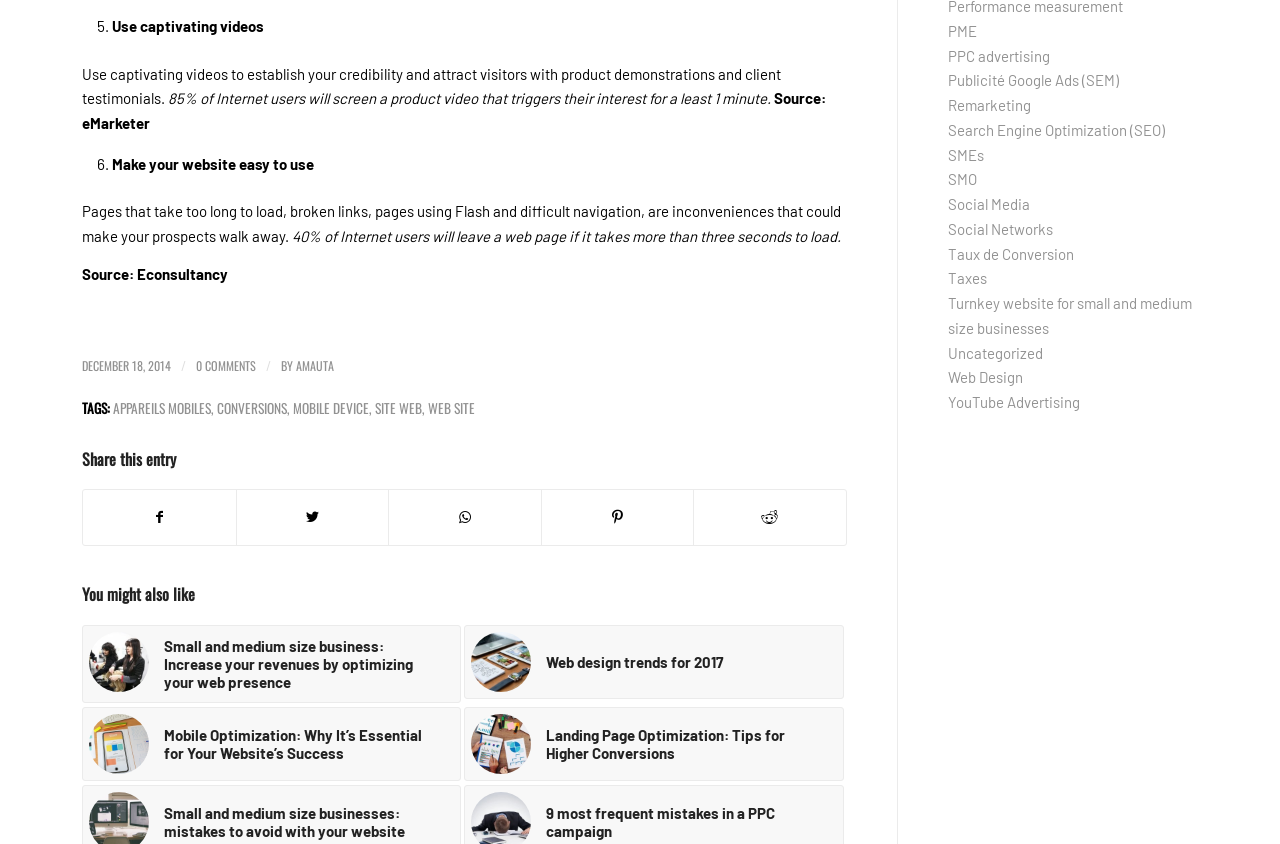Pinpoint the bounding box coordinates of the clickable area needed to execute the instruction: "Check the article posted by 'AMAUTA'". The coordinates should be specified as four float numbers between 0 and 1, i.e., [left, top, right, bottom].

[0.231, 0.423, 0.261, 0.444]